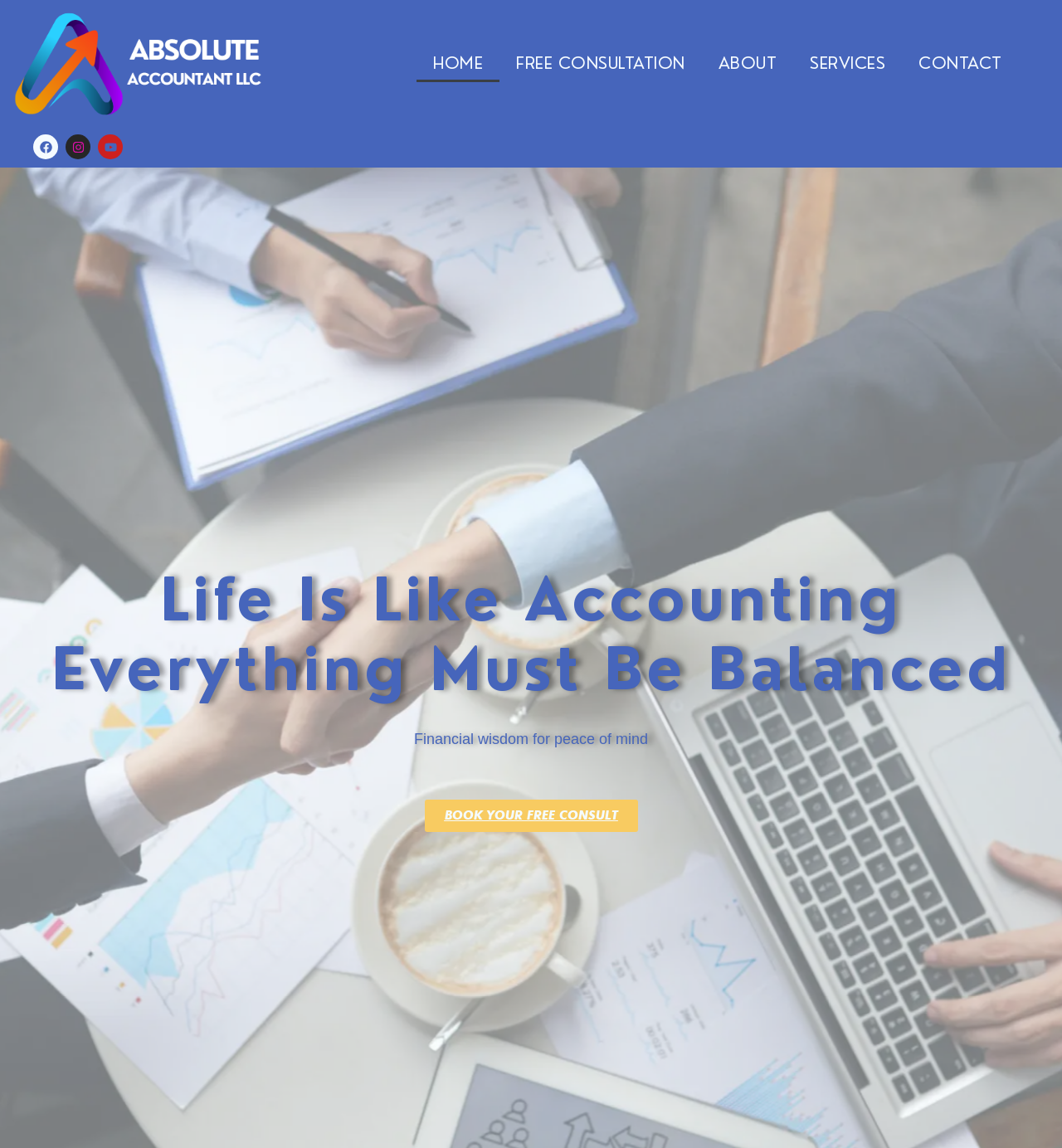Locate the bounding box of the UI element defined by this description: "Book Your Free Consult". The coordinates should be given as four float numbers between 0 and 1, formatted as [left, top, right, bottom].

[0.4, 0.697, 0.6, 0.725]